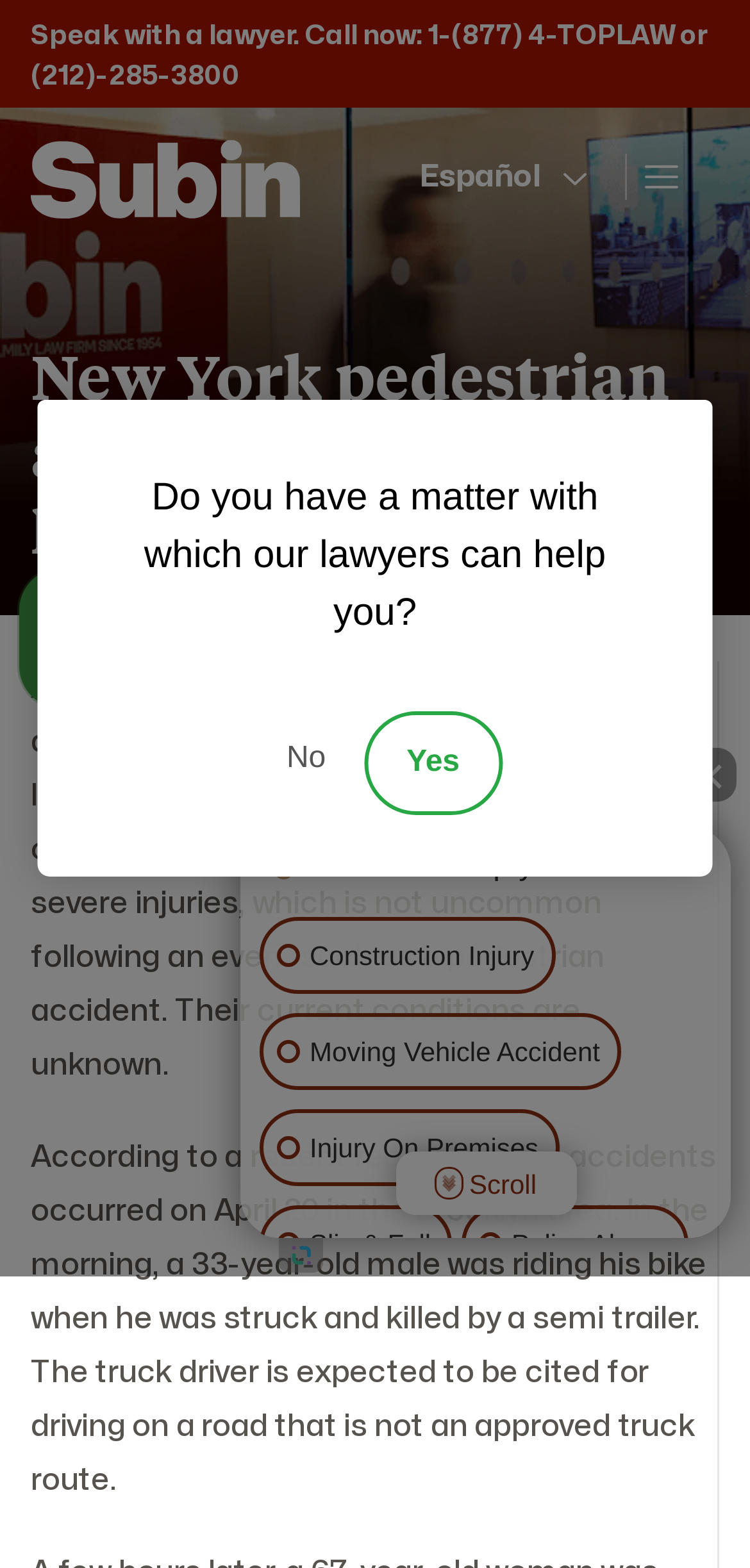Give a one-word or one-phrase response to the question:
What is the topic of the webpage?

New York pedestrian accident